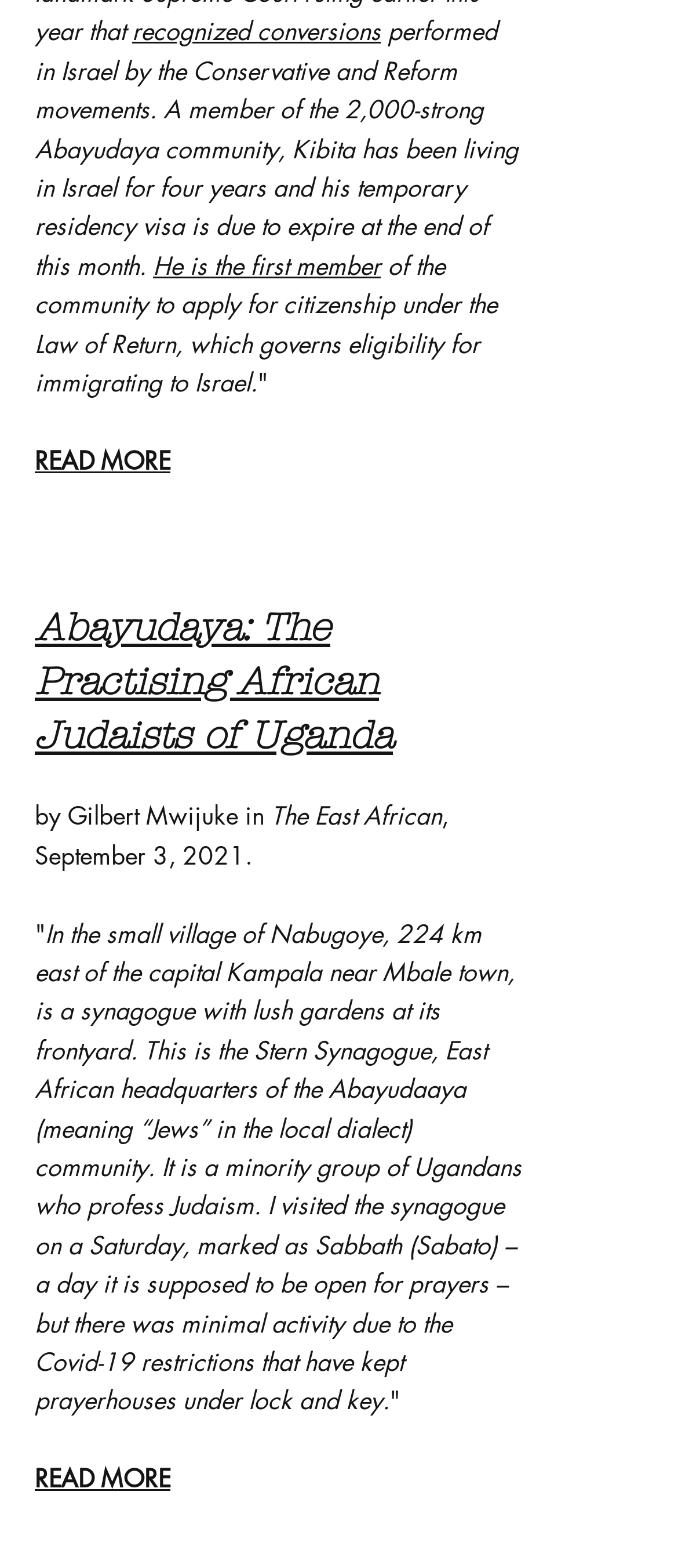Please answer the following question using a single word or phrase: 
What is the name of the law mentioned in the article?

Law of Return